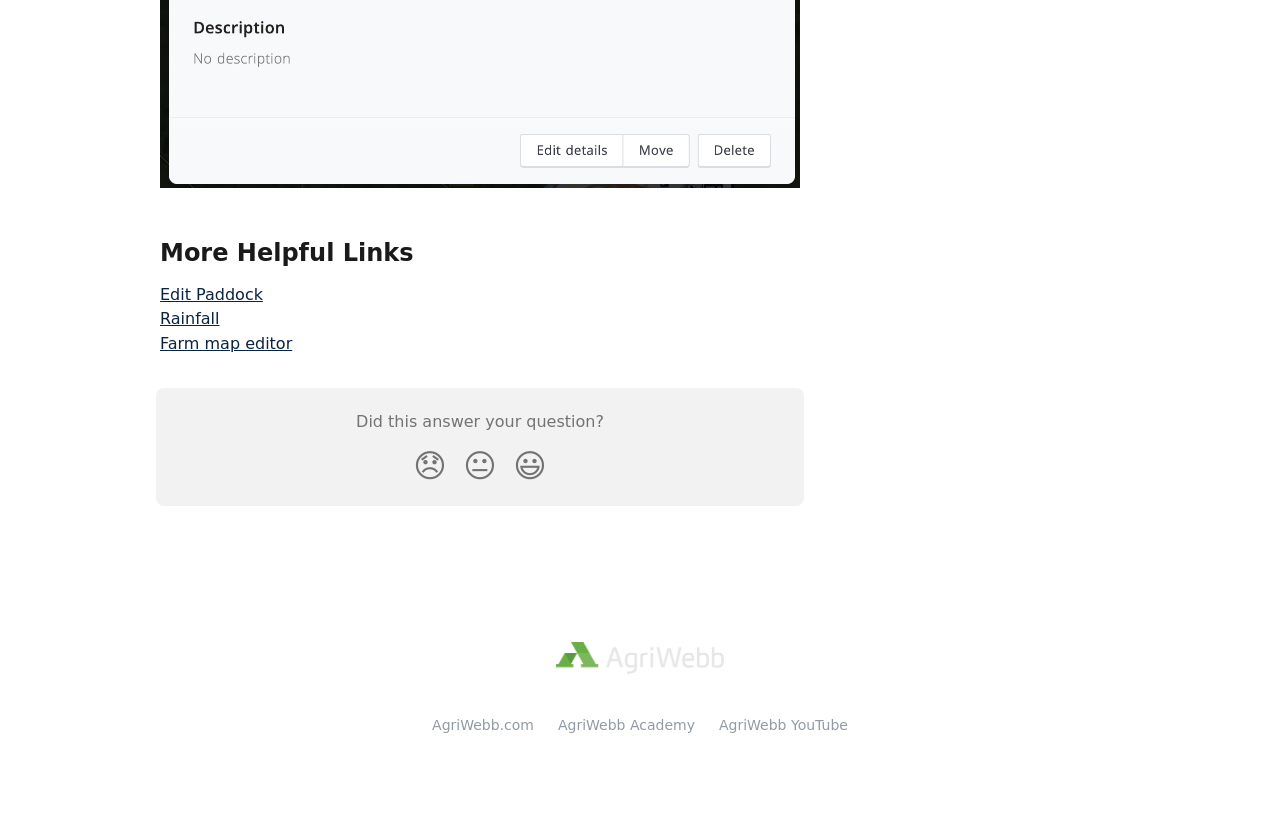Identify the bounding box coordinates of the region that should be clicked to execute the following instruction: "Click on 'example rain gauge notes'".

[0.125, 0.06, 0.625, 0.083]